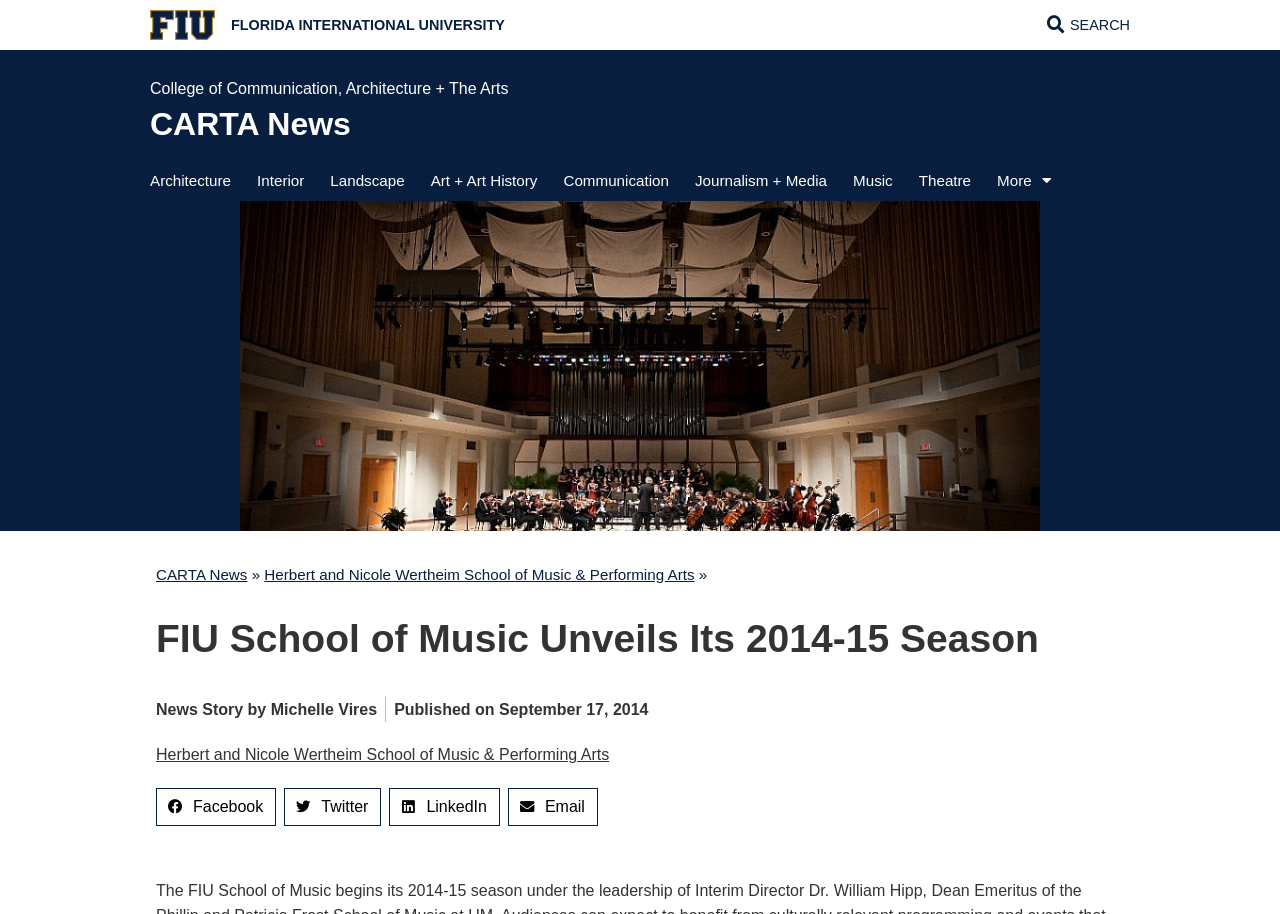Highlight the bounding box coordinates of the element that should be clicked to carry out the following instruction: "Share on Facebook". The coordinates must be given as four float numbers ranging from 0 to 1, i.e., [left, top, right, bottom].

[0.123, 0.863, 0.215, 0.902]